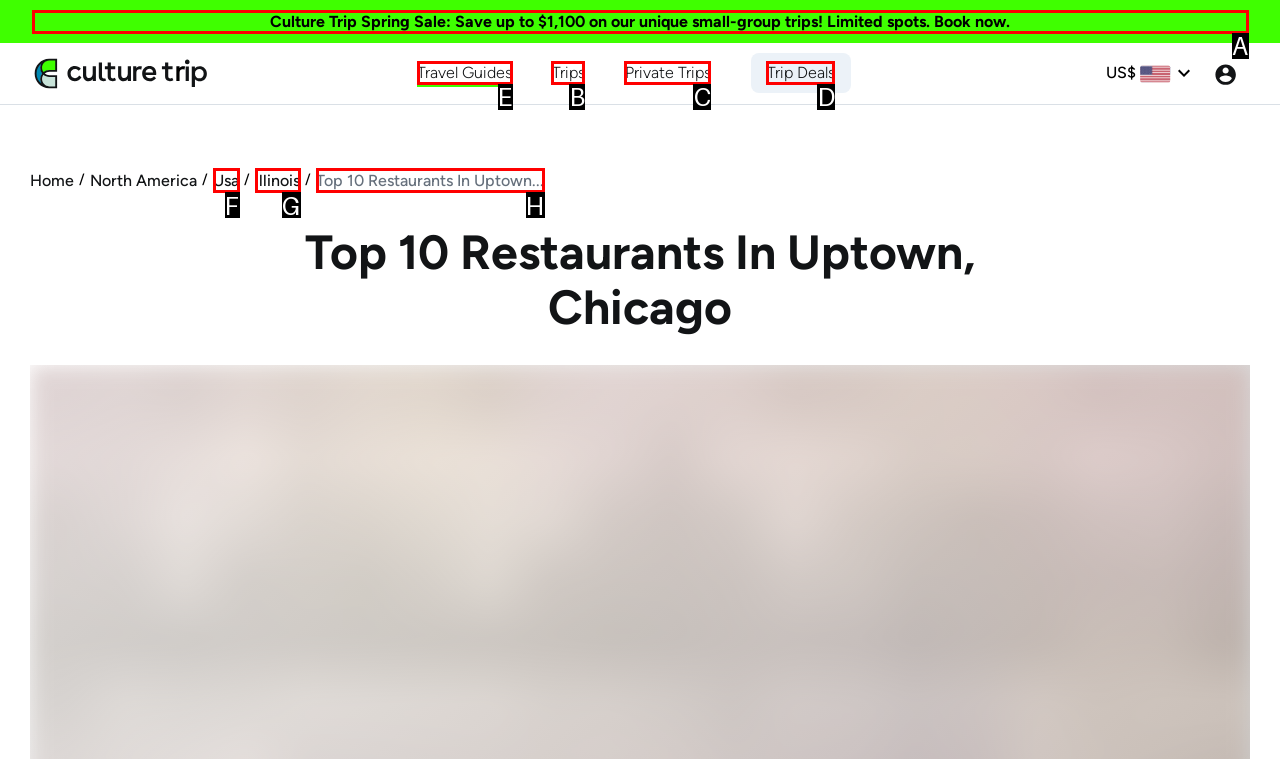Select the correct HTML element to complete the following task: Browse Travel Guides
Provide the letter of the choice directly from the given options.

E